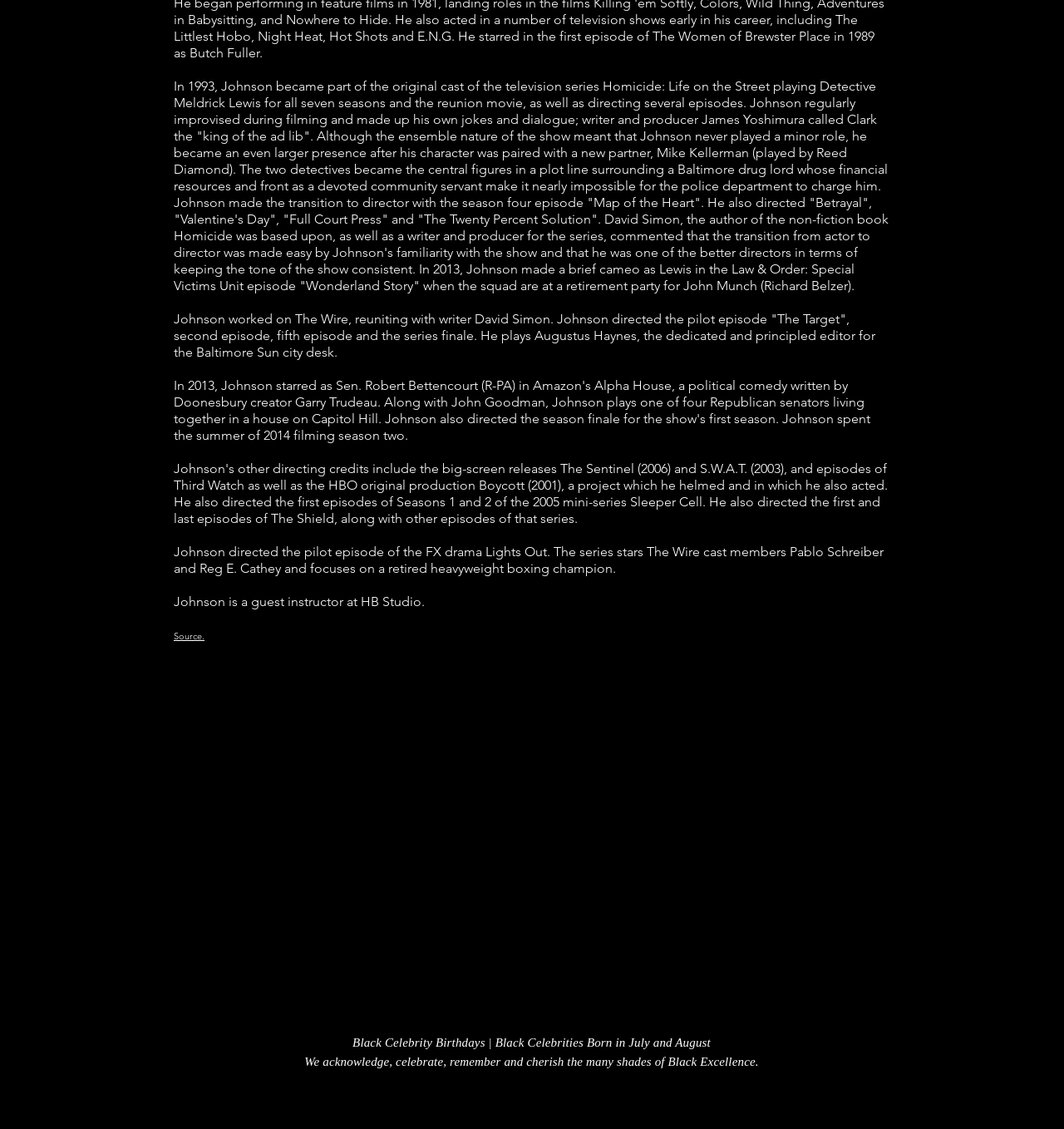Based on the element description aria-label="LinkedIn Social Icon", identify the bounding box of the UI element in the given webpage screenshot. The coordinates should be in the format (top-left x, top-left y, bottom-right x, bottom-right y) and must be between 0 and 1.

[0.561, 0.971, 0.591, 1.0]